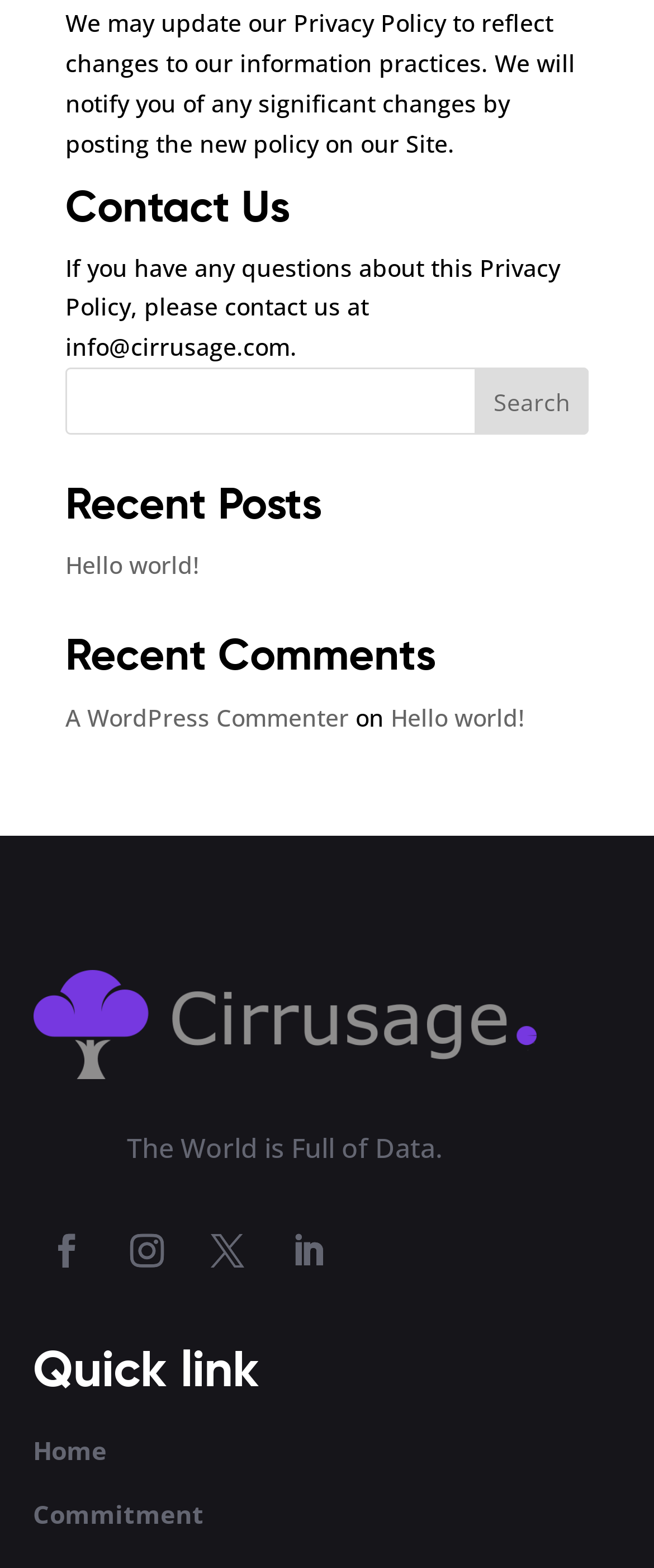Please analyze the image and provide a thorough answer to the question:
What is the purpose of the search box?

The search box is located at the top of the webpage, and it has a button labeled 'Search'. This suggests that the purpose of the search box is to allow users to search for something on the website.